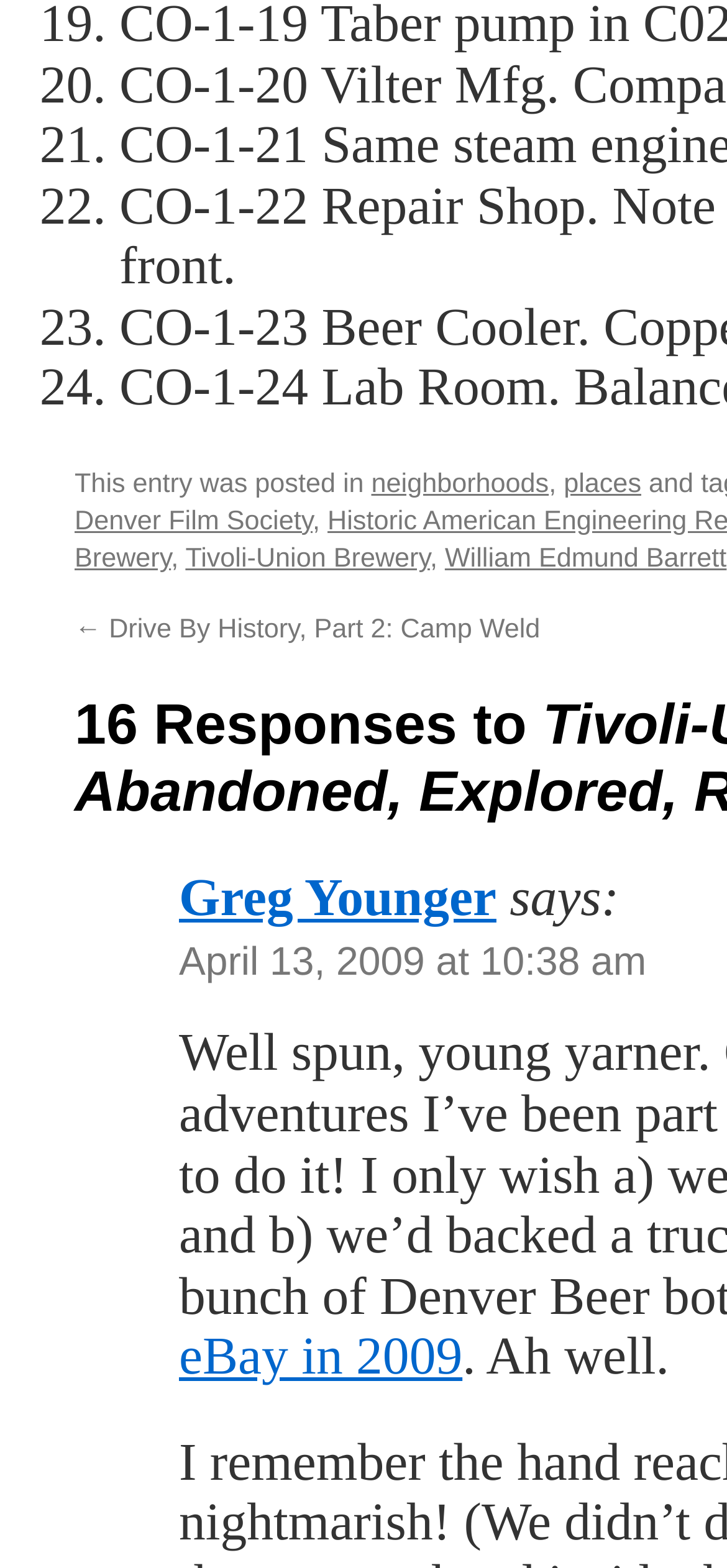What is the category of the post?
Based on the visual information, provide a detailed and comprehensive answer.

I looked at the text 'This entry was posted in' and the links that follow, which are 'neighborhoods' and 'places'. Therefore, the category of the post is 'neighborhoods' and 'places'.